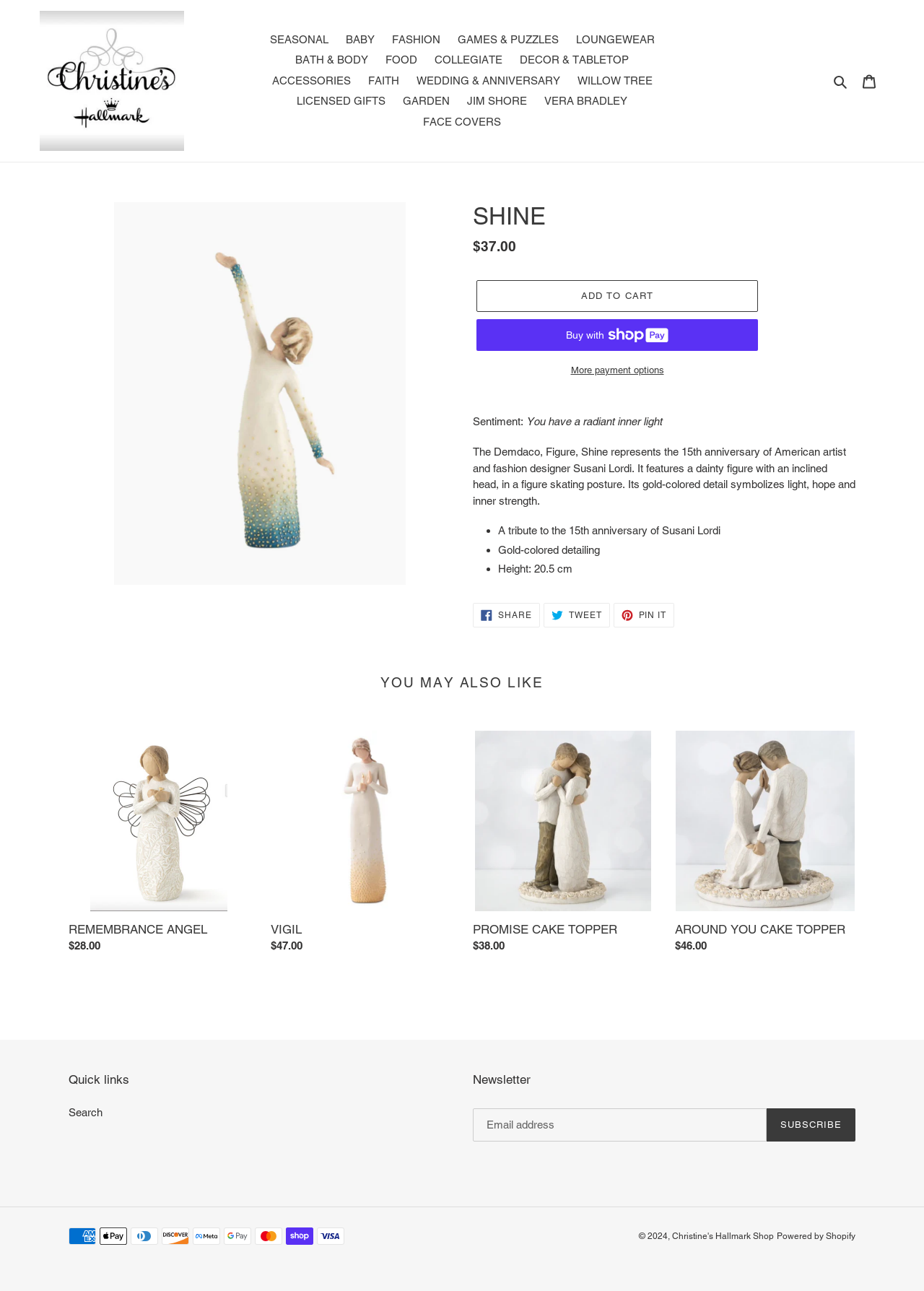Locate the bounding box coordinates of the element to click to perform the following action: 'Add to cart'. The coordinates should be given as four float values between 0 and 1, in the form of [left, top, right, bottom].

[0.516, 0.217, 0.82, 0.241]